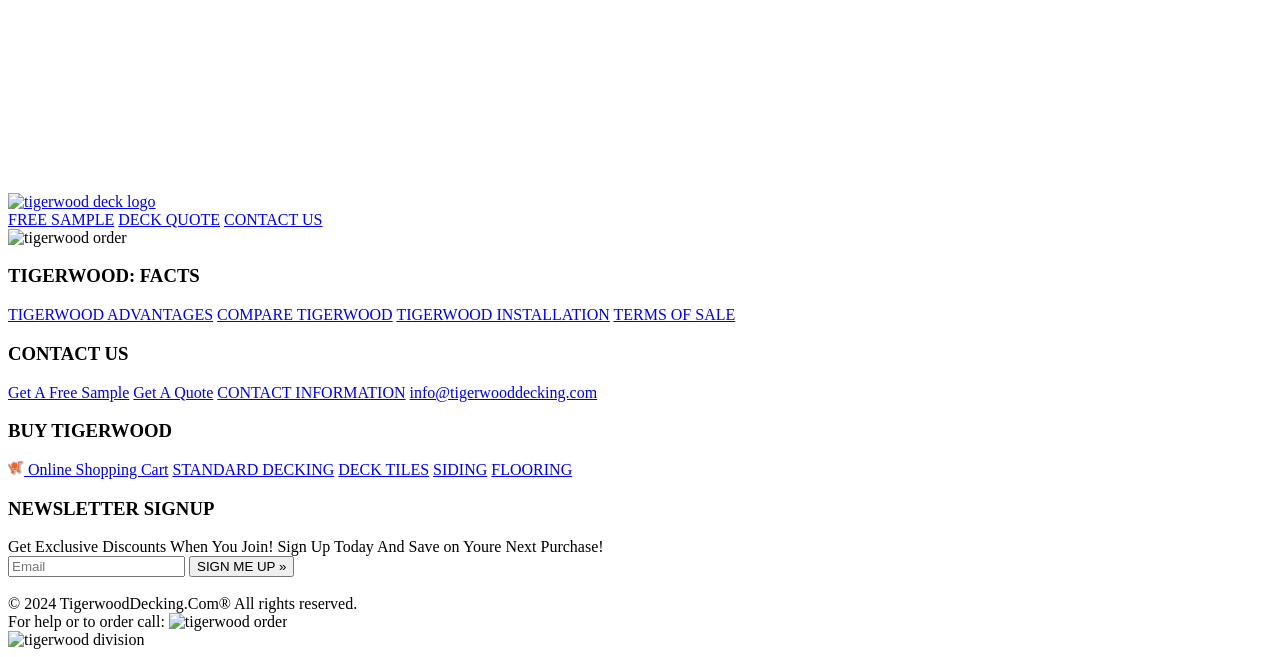Based on the image, please elaborate on the answer to the following question:
What is the purpose of the newsletter signup?

The purpose of the newsletter signup is to 'Get Exclusive Discounts When You Join! Sign Up Today And Save on Youre Next Purchase!' as stated in the StaticText element with a bounding box of [0.006, 0.82, 0.472, 0.845].